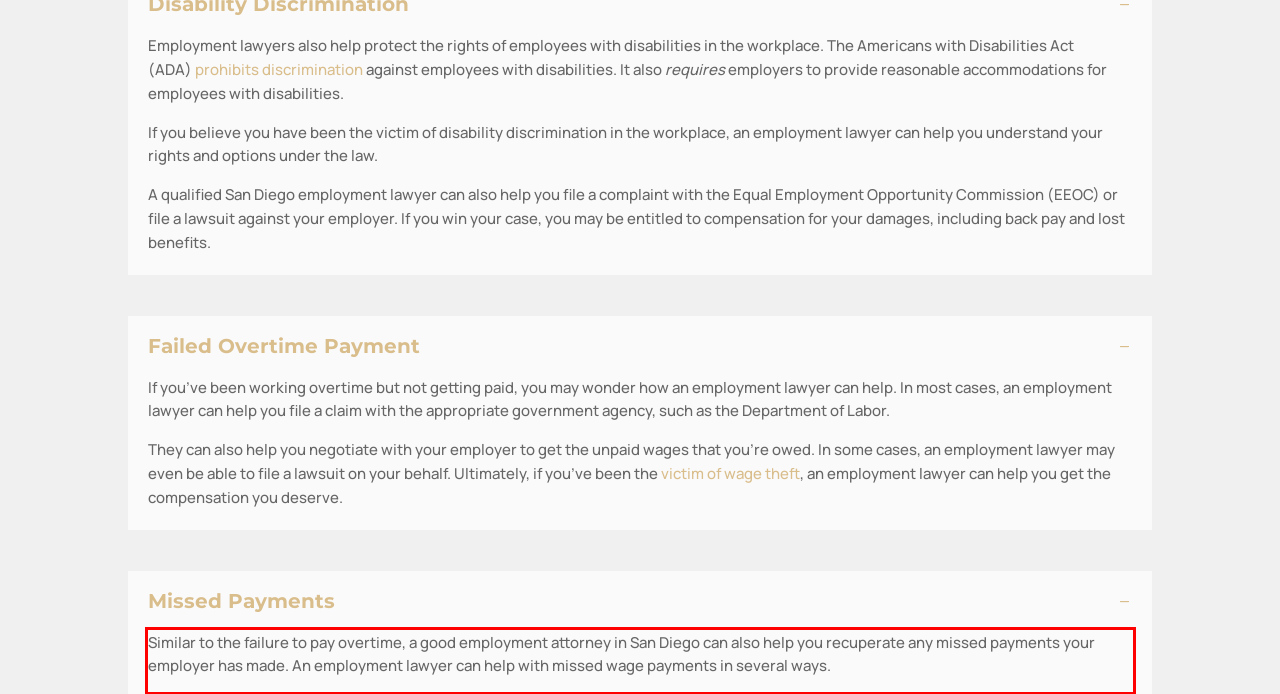Identify and extract the text within the red rectangle in the screenshot of the webpage.

Similar to the failure to pay overtime, a good employment attorney in San Diego can also help you recuperate any missed payments your employer has made. An employment lawyer can help with missed wage payments in several ways.